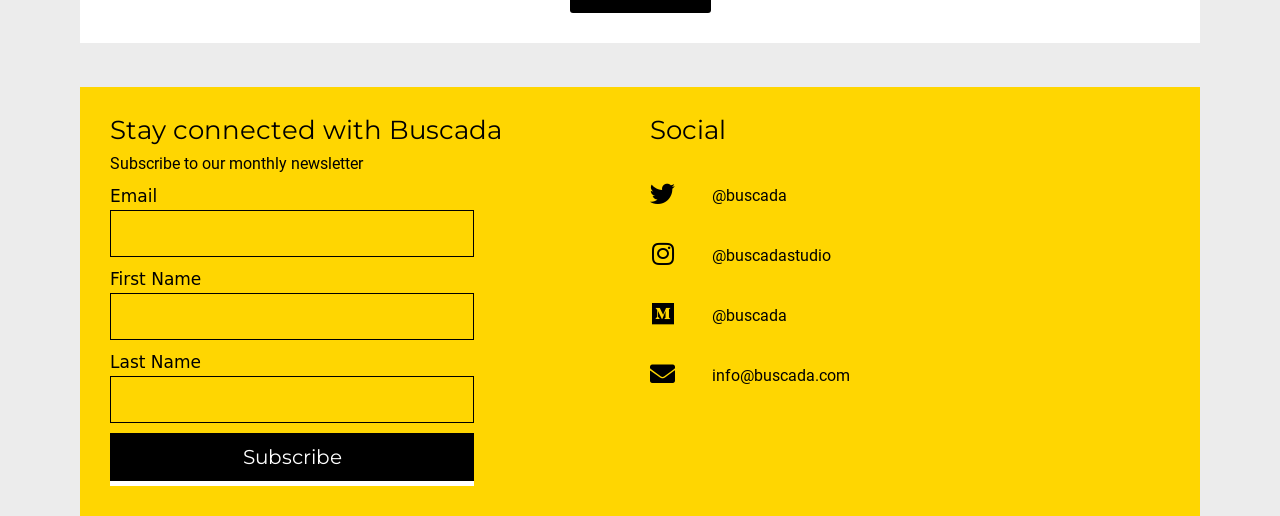Using the elements shown in the image, answer the question comprehensively: How many text boxes are required on the webpage?

Although the webpage has three text boxes, none of them are marked as required, indicating that users can choose to fill them out or leave them blank.